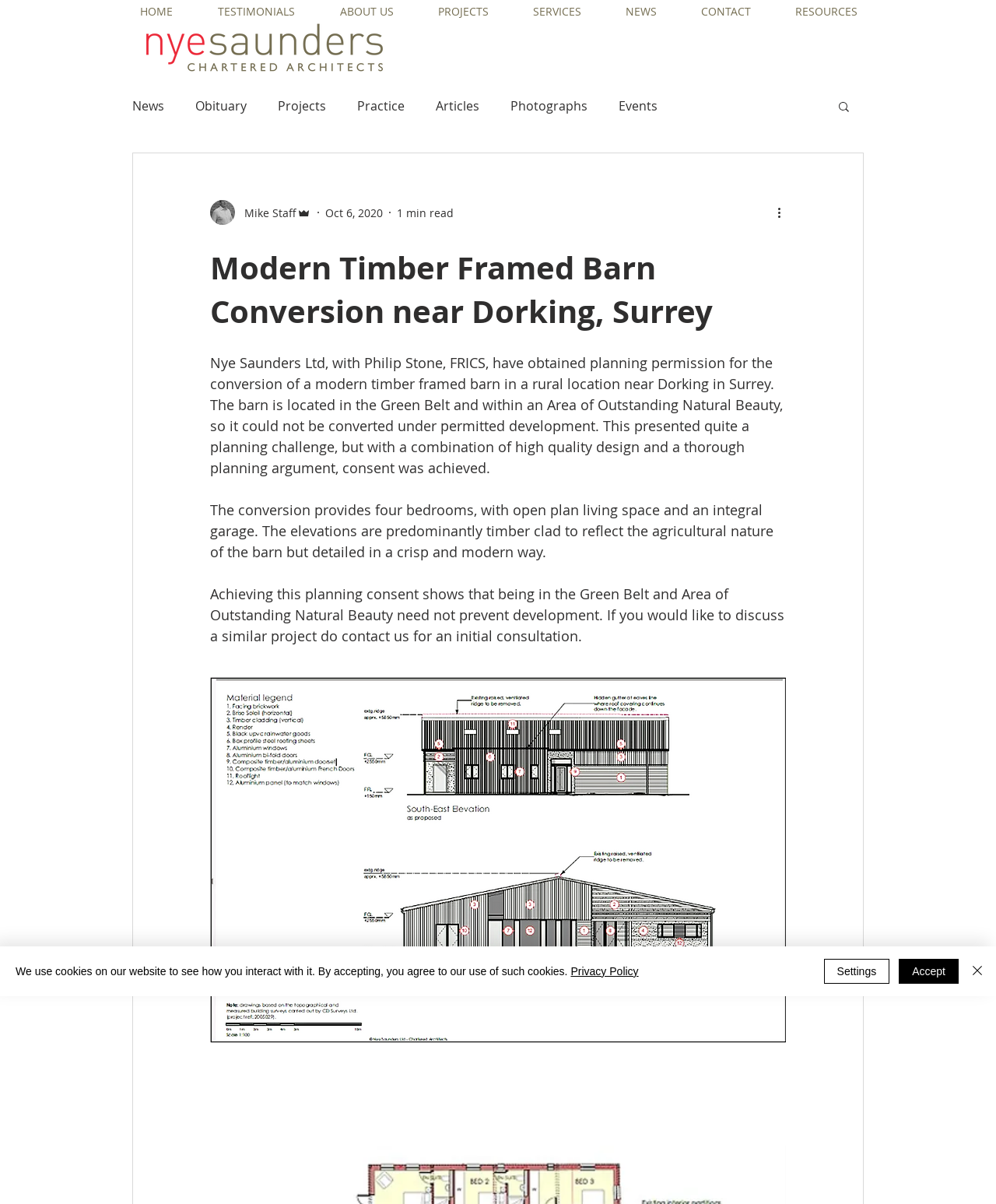Predict the bounding box coordinates of the area that should be clicked to accomplish the following instruction: "Click the More actions button". The bounding box coordinates should consist of four float numbers between 0 and 1, i.e., [left, top, right, bottom].

[0.778, 0.169, 0.797, 0.184]